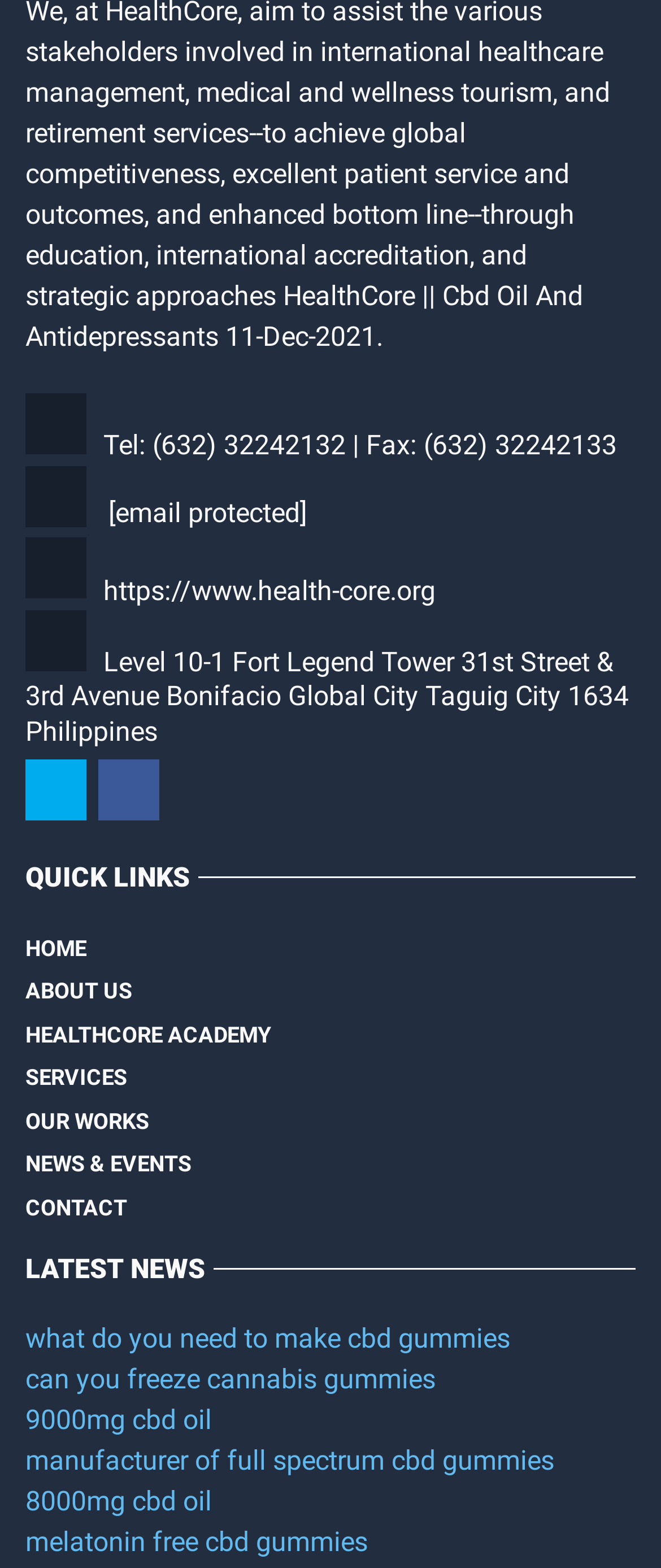What is the URL of the organization's website? Observe the screenshot and provide a one-word or short phrase answer.

https://www.health-core.org